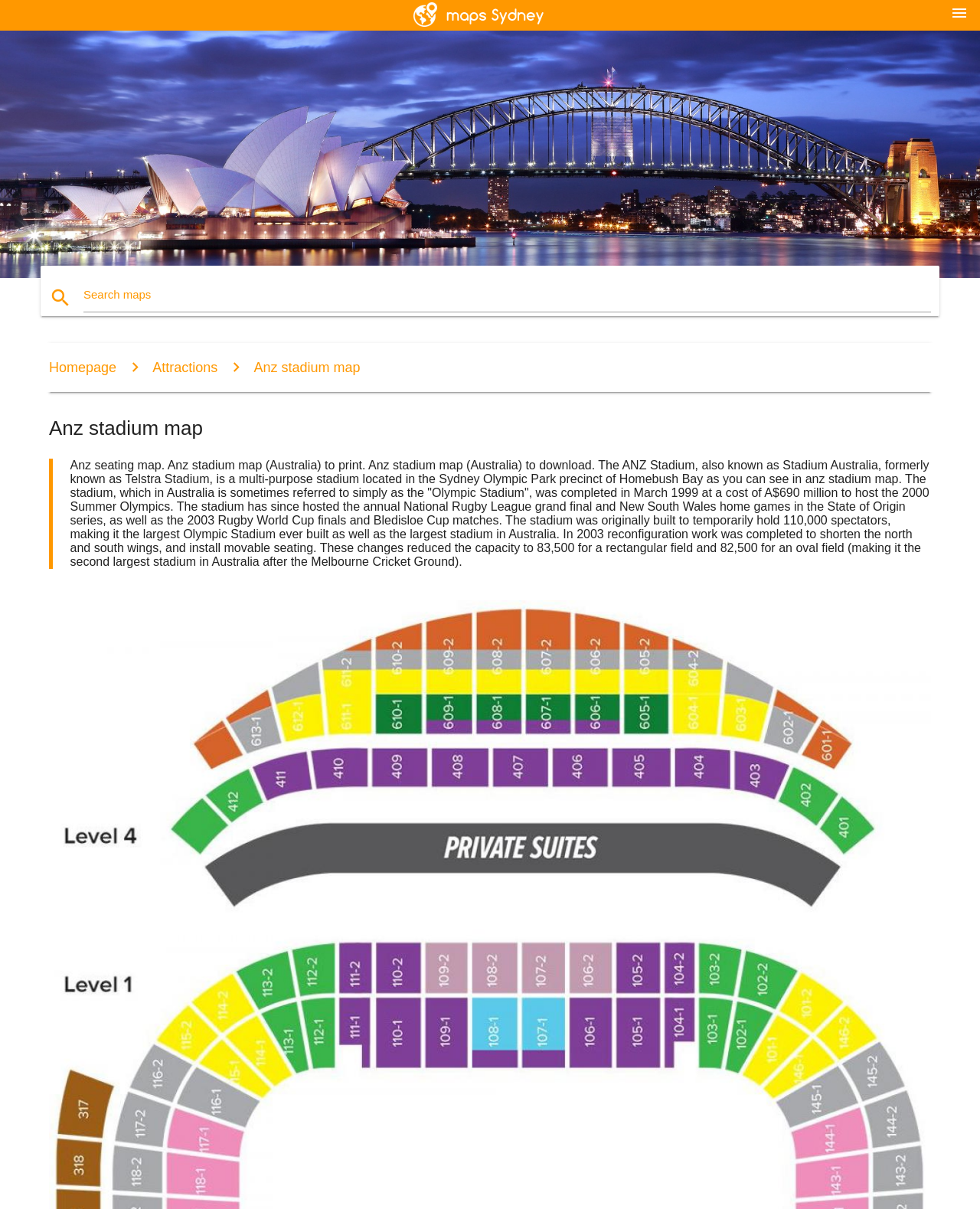What was the cost of building ANZ Stadium?
Based on the image, give a concise answer in the form of a single word or short phrase.

A$690 million